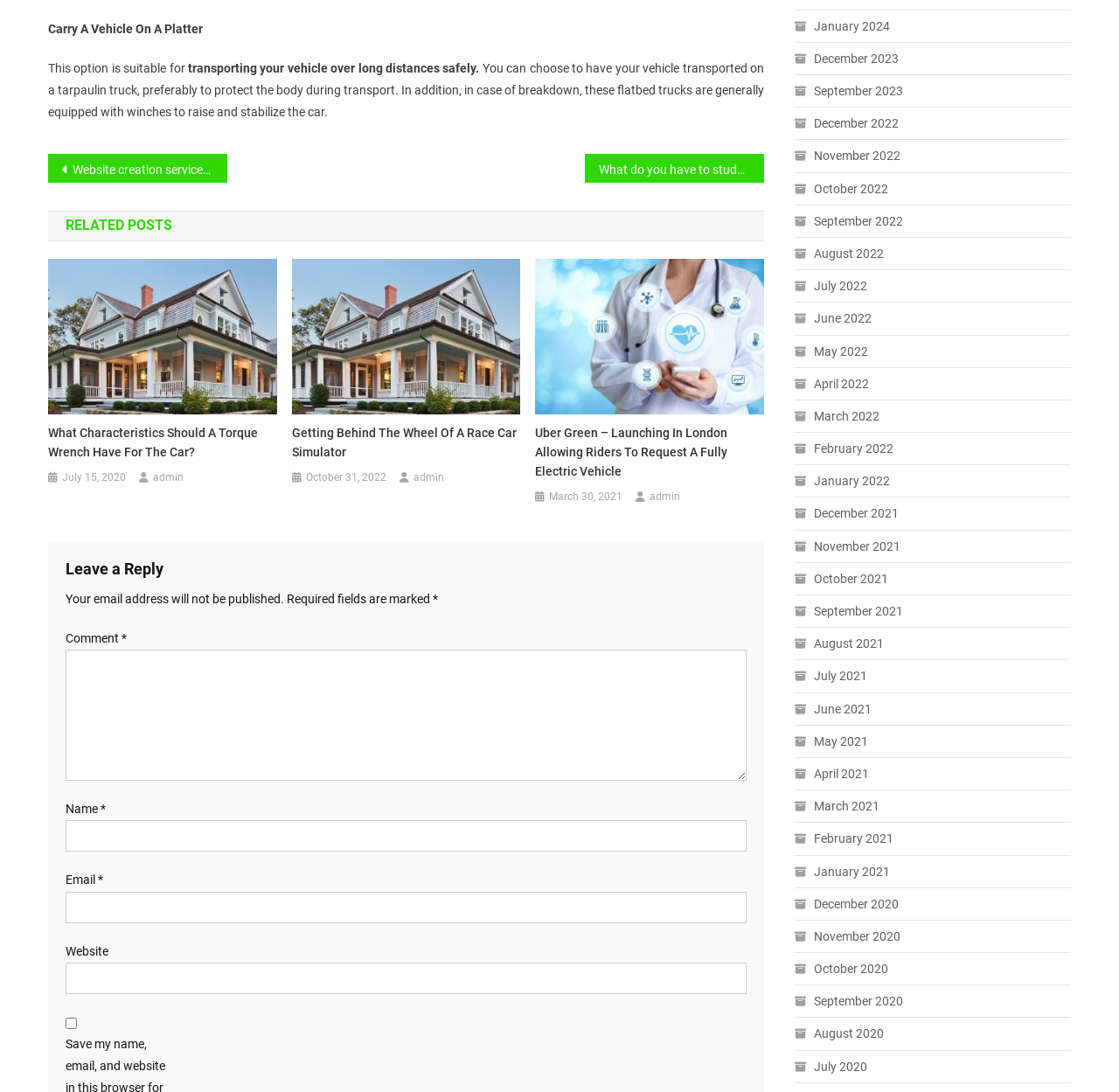Please locate the bounding box coordinates of the element that needs to be clicked to achieve the following instruction: "Visit the admin's profile". The coordinates should be four float numbers between 0 and 1, i.e., [left, top, right, bottom].

None